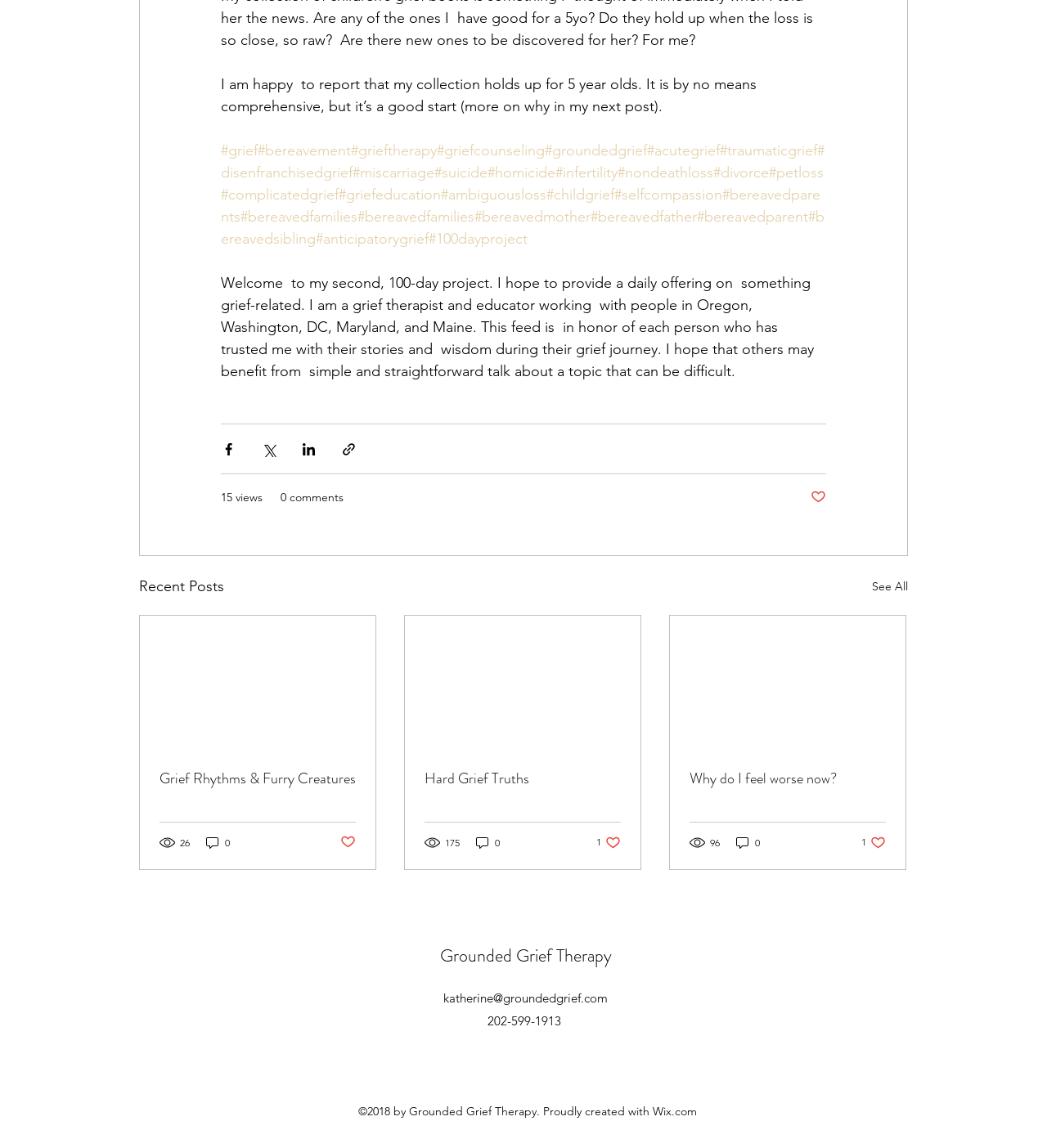How many views does the article 'Grief Rhythms & Furry Creatures' have?
Using the details shown in the screenshot, provide a comprehensive answer to the question.

The number of views for the article 'Grief Rhythms & Furry Creatures' can be found in the generic element with bounding box coordinates [0.152, 0.727, 0.183, 0.74] which contains the text '26 views'.